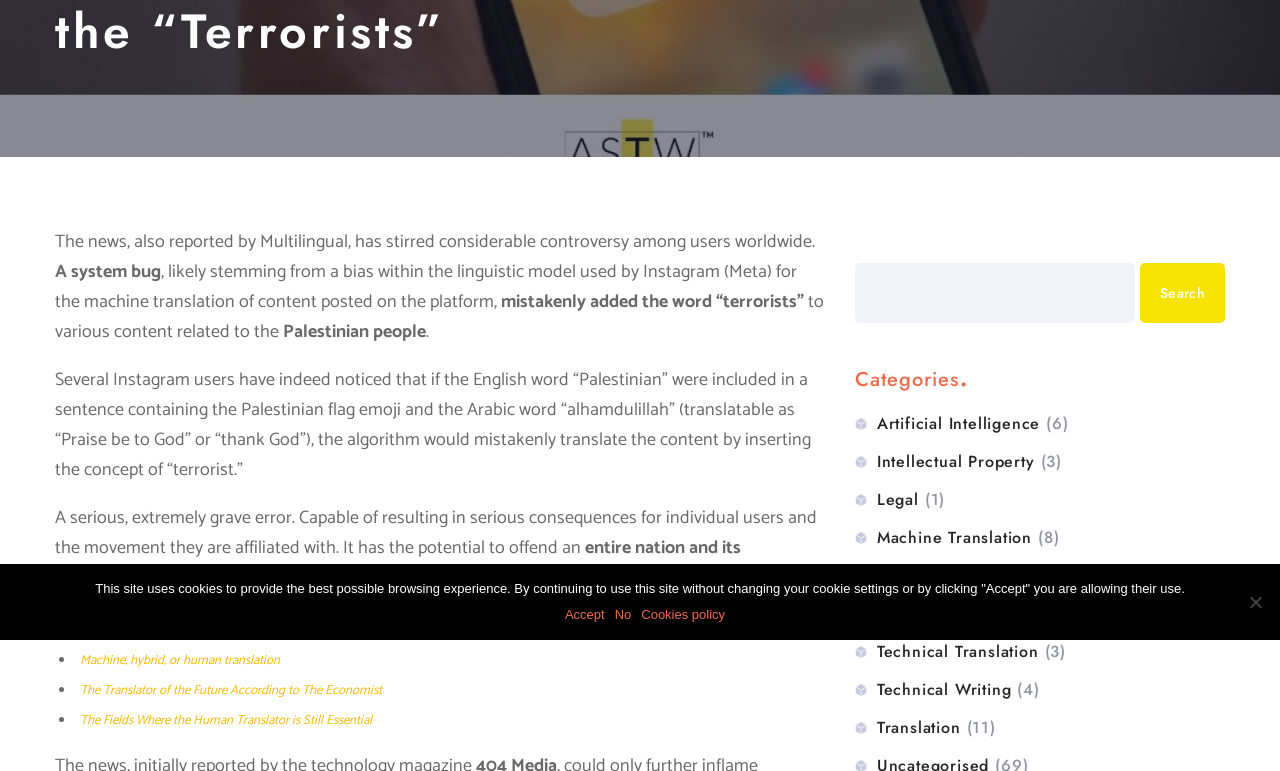Locate the bounding box of the UI element based on this description: "Search". Provide four float numbers between 0 and 1 as [left, top, right, bottom].

[0.891, 0.341, 0.957, 0.419]